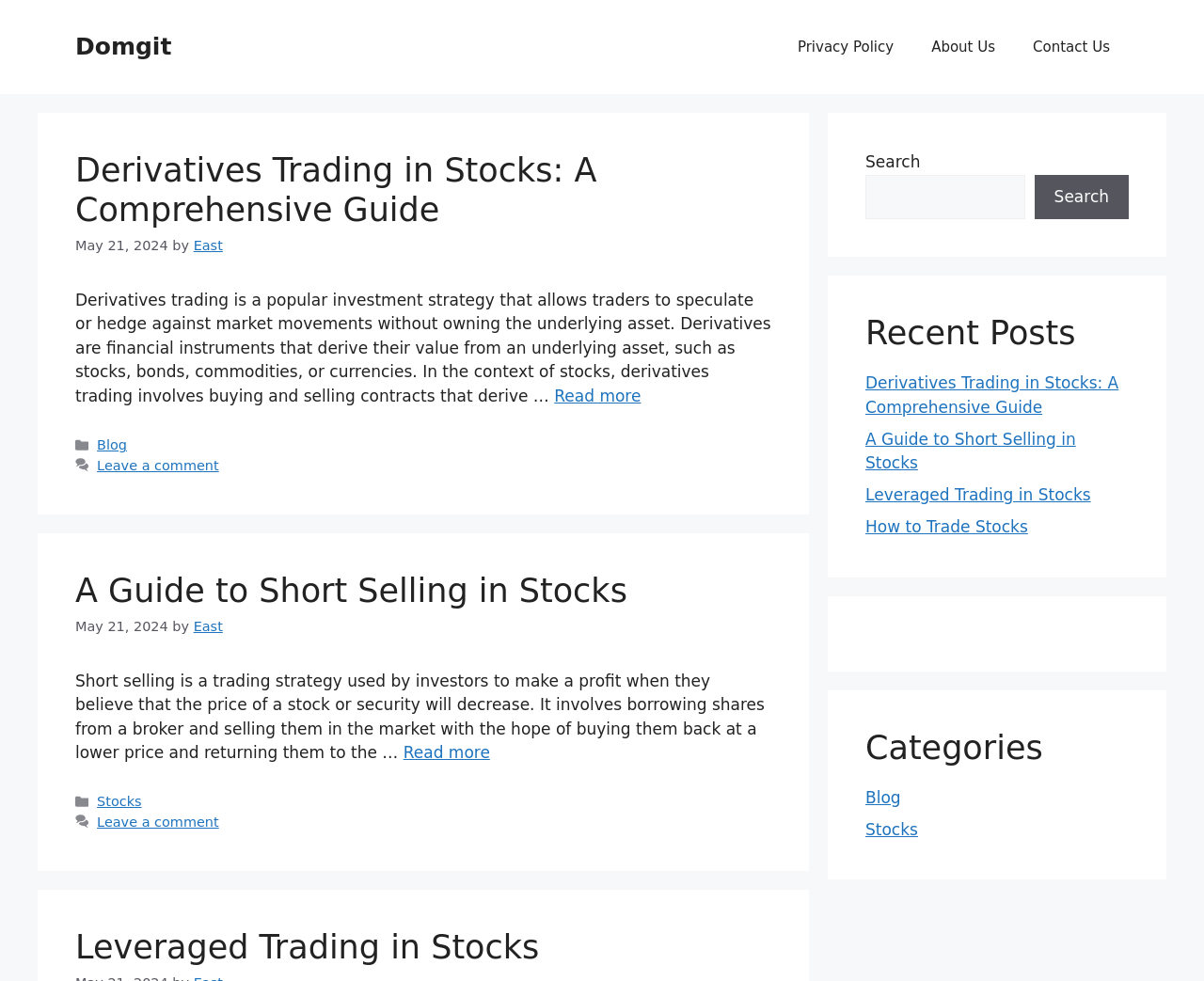Generate a detailed explanation of the webpage's features and information.

The webpage is about Domgit, a website focused on net worth and celebrity profiles. At the top, there is a banner with the site's name, followed by a navigation menu with links to "Privacy Policy", "About Us", and "Contact Us". 

Below the navigation menu, there are two main articles. The first article has a heading "Derivatives Trading in Stocks: A Comprehensive Guide" and a brief summary of the article. The article is dated May 21, 2024, and is written by "East". There is a "Read more" link at the bottom of the summary.

The second article has a heading "A Guide to Short Selling in Stocks" and a brief summary of the article. The article is also dated May 21, 2024, and is written by "East". There is a "Read more" link at the bottom of the summary.

To the right of the articles, there is a search bar with a search button. Below the search bar, there is a section titled "Recent Posts" with links to three recent articles, including the two mentioned above. 

Further down, there is a section titled "Categories" with links to "Blog" and "Stocks". There are also some empty sections that do not contain any content.